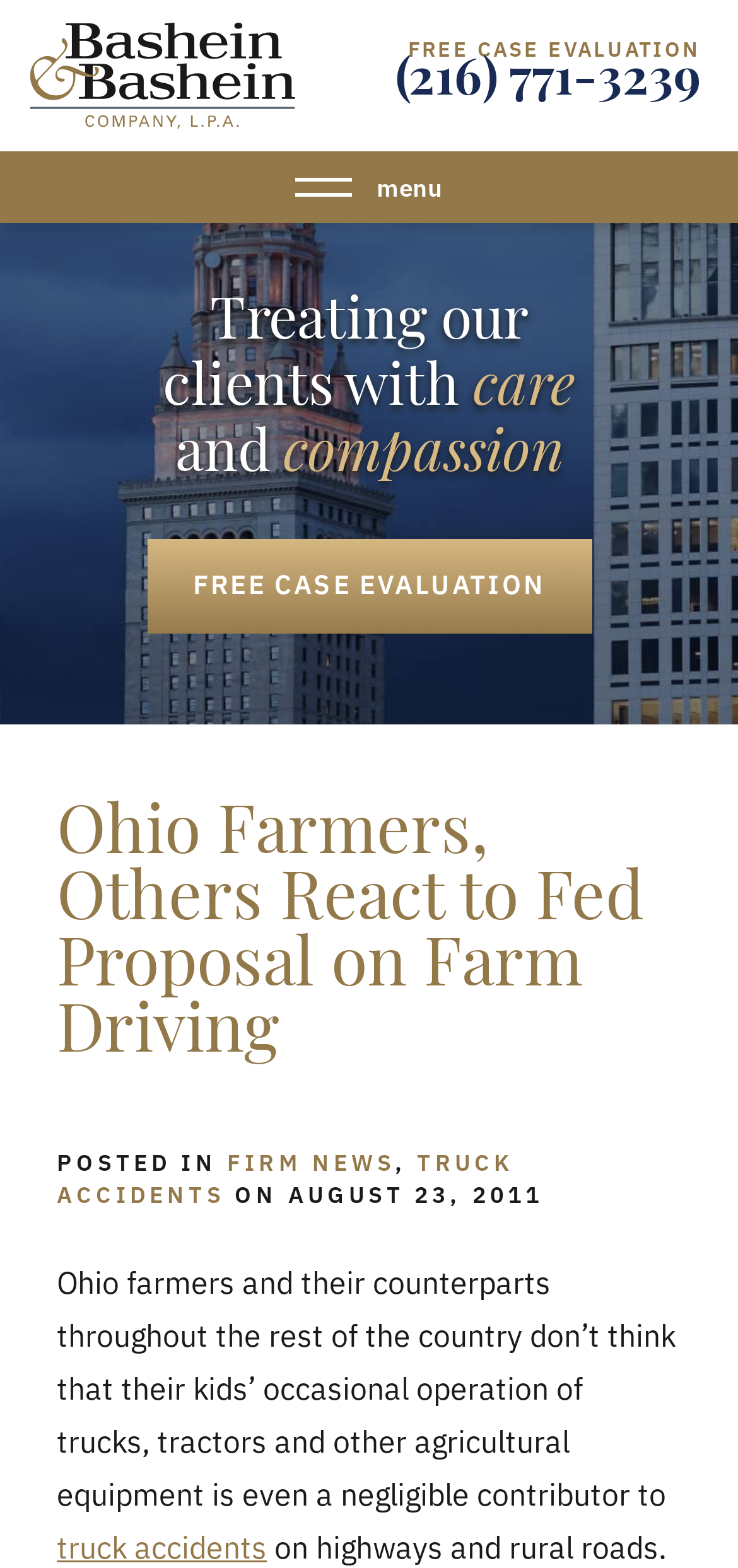Determine the coordinates of the bounding box that should be clicked to complete the instruction: "Click the company logo". The coordinates should be represented by four float numbers between 0 and 1: [left, top, right, bottom].

[0.041, 0.014, 0.399, 0.082]